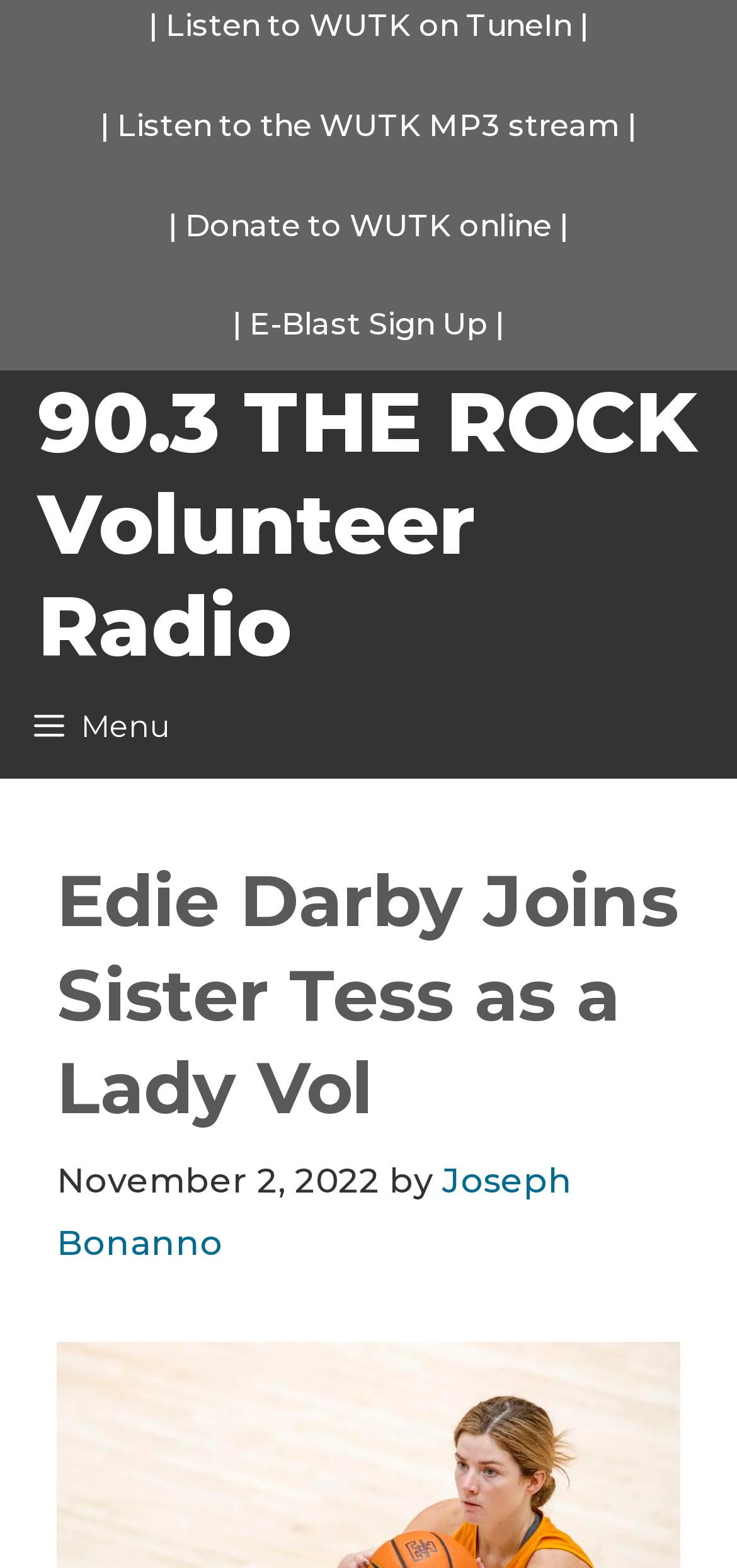Using the description "Listen to WUTK on TuneIn", locate and provide the bounding box of the UI element.

[0.224, 0.005, 0.776, 0.028]